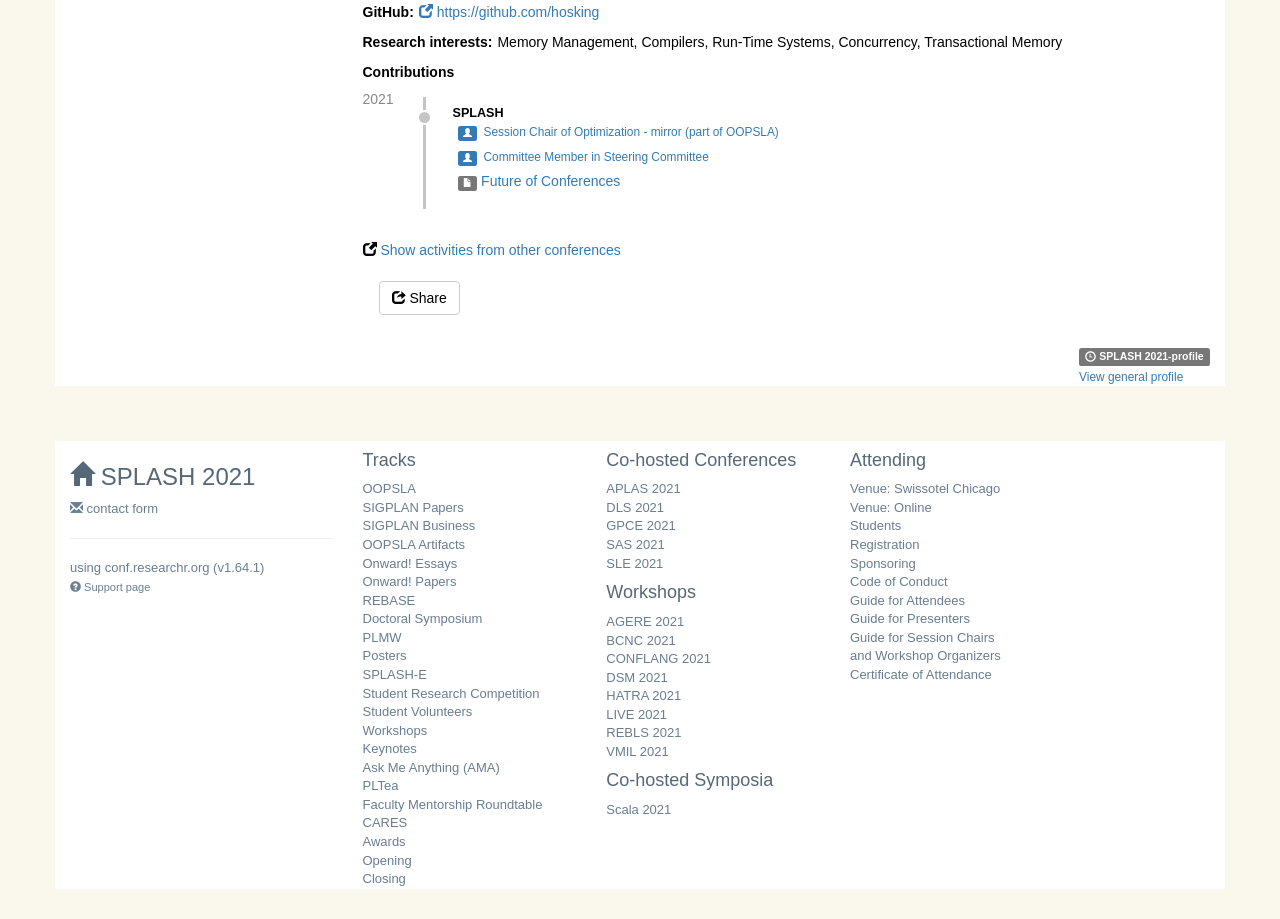Locate the bounding box coordinates for the element described below: "SAS 2021". The coordinates must be four float values between 0 and 1, formatted as [left, top, right, bottom].

[0.474, 0.584, 0.519, 0.601]